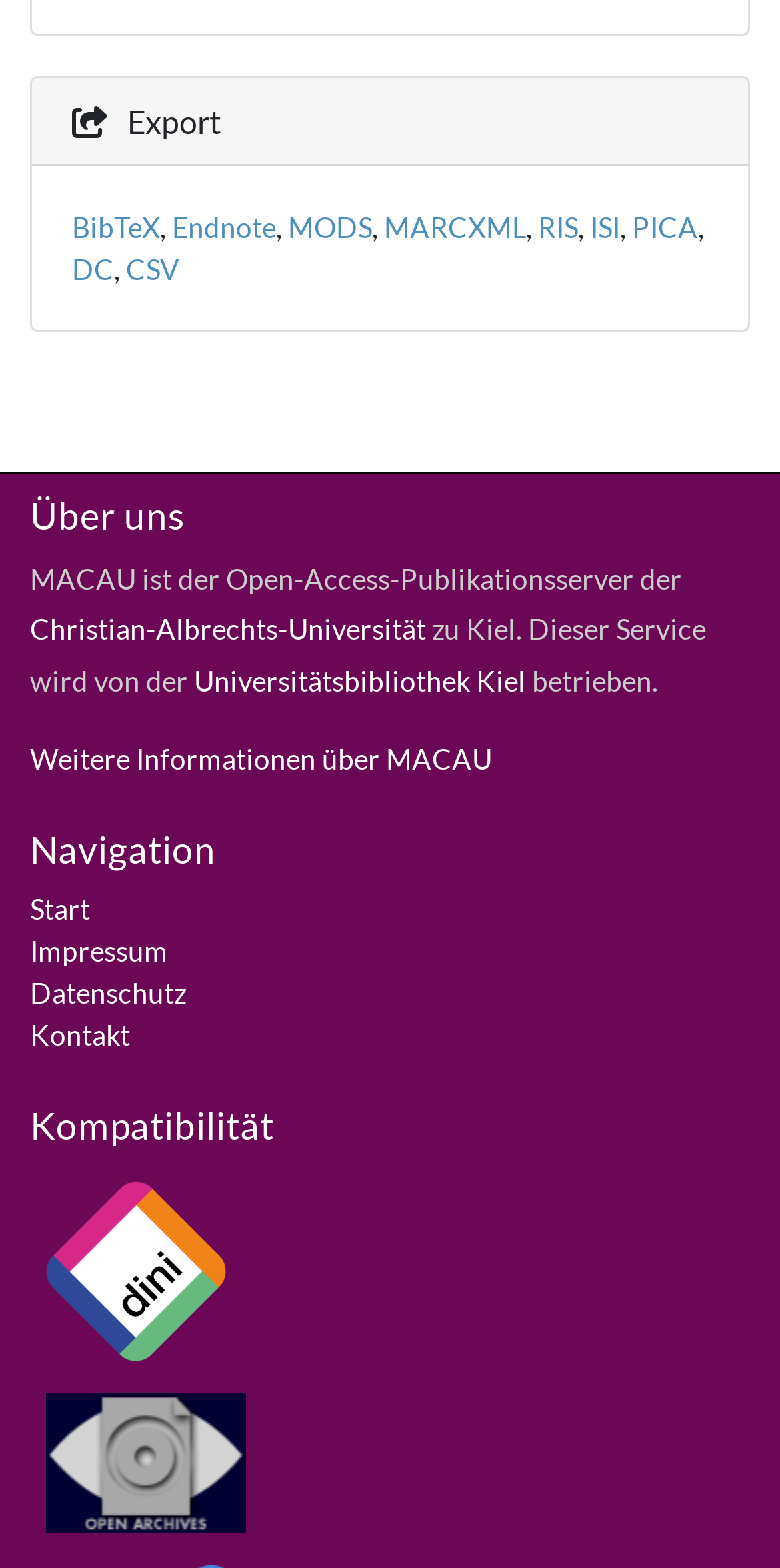Pinpoint the bounding box coordinates of the clickable area needed to execute the instruction: "Export in BibTeX format". The coordinates should be specified as four float numbers between 0 and 1, i.e., [left, top, right, bottom].

[0.092, 0.134, 0.205, 0.155]